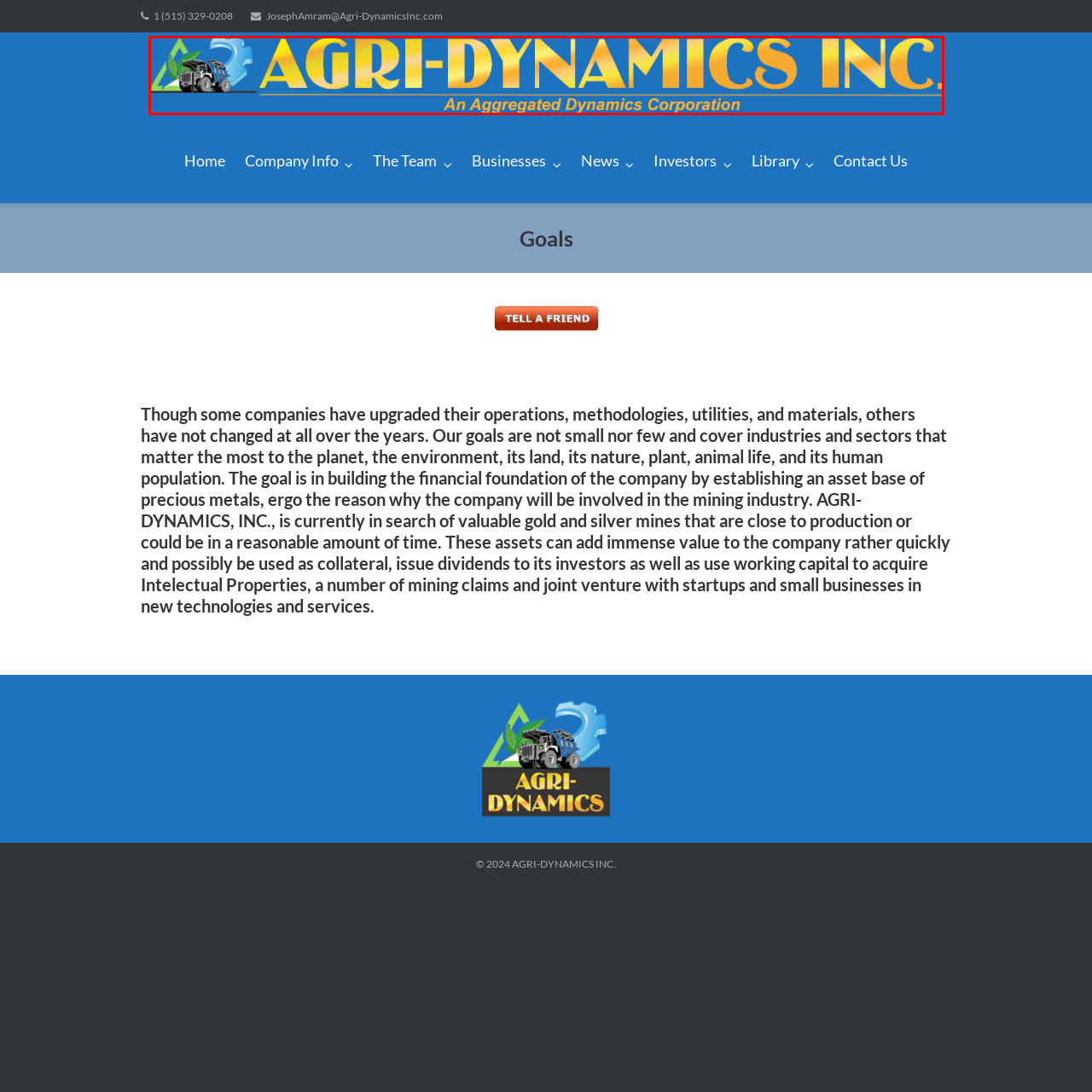Describe the scene captured within the highlighted red boundary in great detail.

The image prominently features the logo of AGRI-DYNAMICS INC., showcasing a vibrant design that captures the essence of the company. The logo includes a stylized "A" alongside a gear and a silhouette of machinery, representing innovation in agriculture and dynamics in operation. The bold text reads "AGRI-DYNAMICS INC." in bright yellow against a striking blue background, emphasizing the company's identity. Below the main title, a subtitle notes "An Aggregated Dynamics Corporation," further clarifying the company's affiliation. This logo serves as a visual cornerstone for the organization's branding, reflecting its commitment to modern agricultural practices and technological advancement.